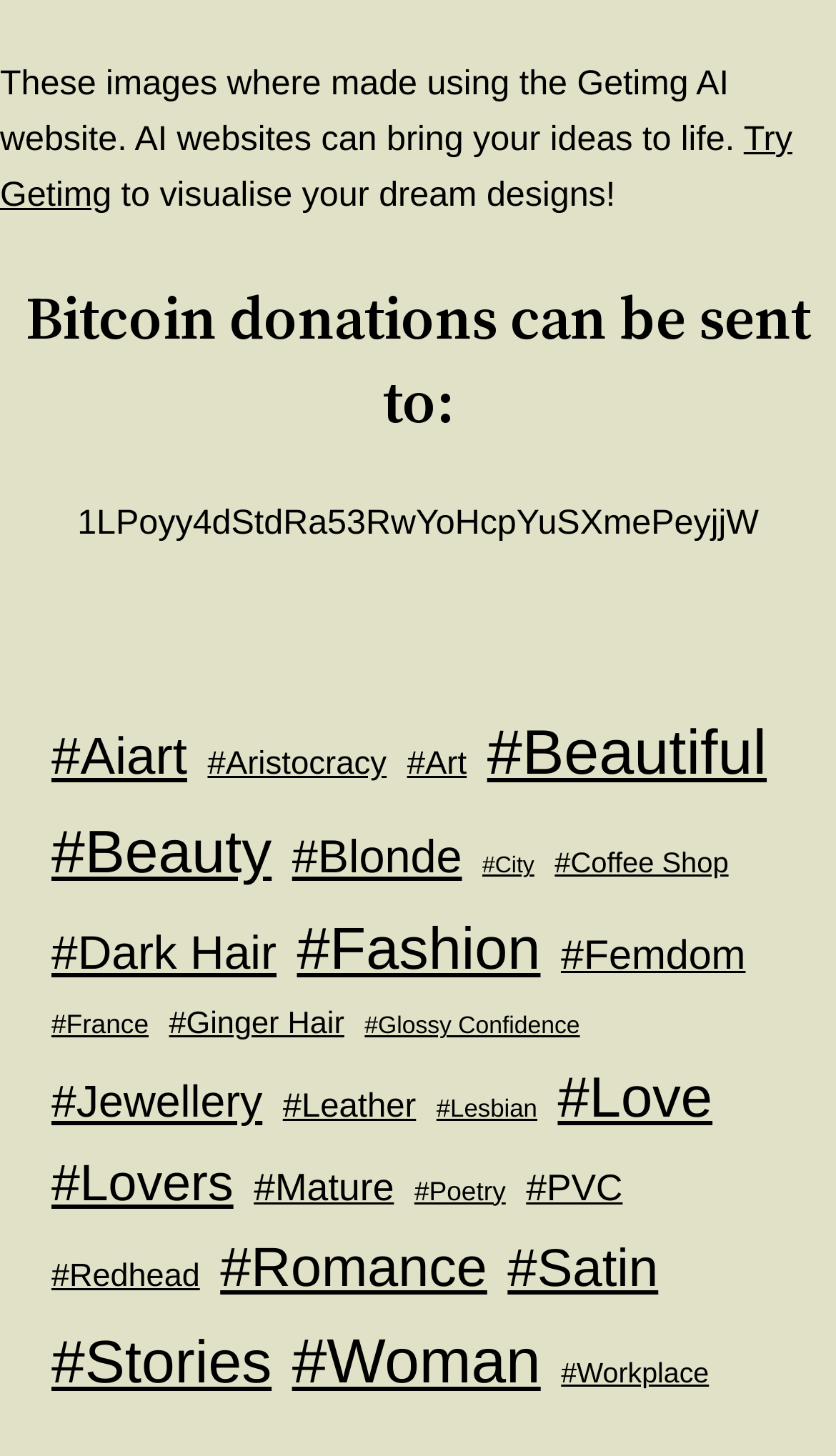Could you highlight the region that needs to be clicked to execute the instruction: "Try Getimg"?

[0.0, 0.083, 0.948, 0.147]